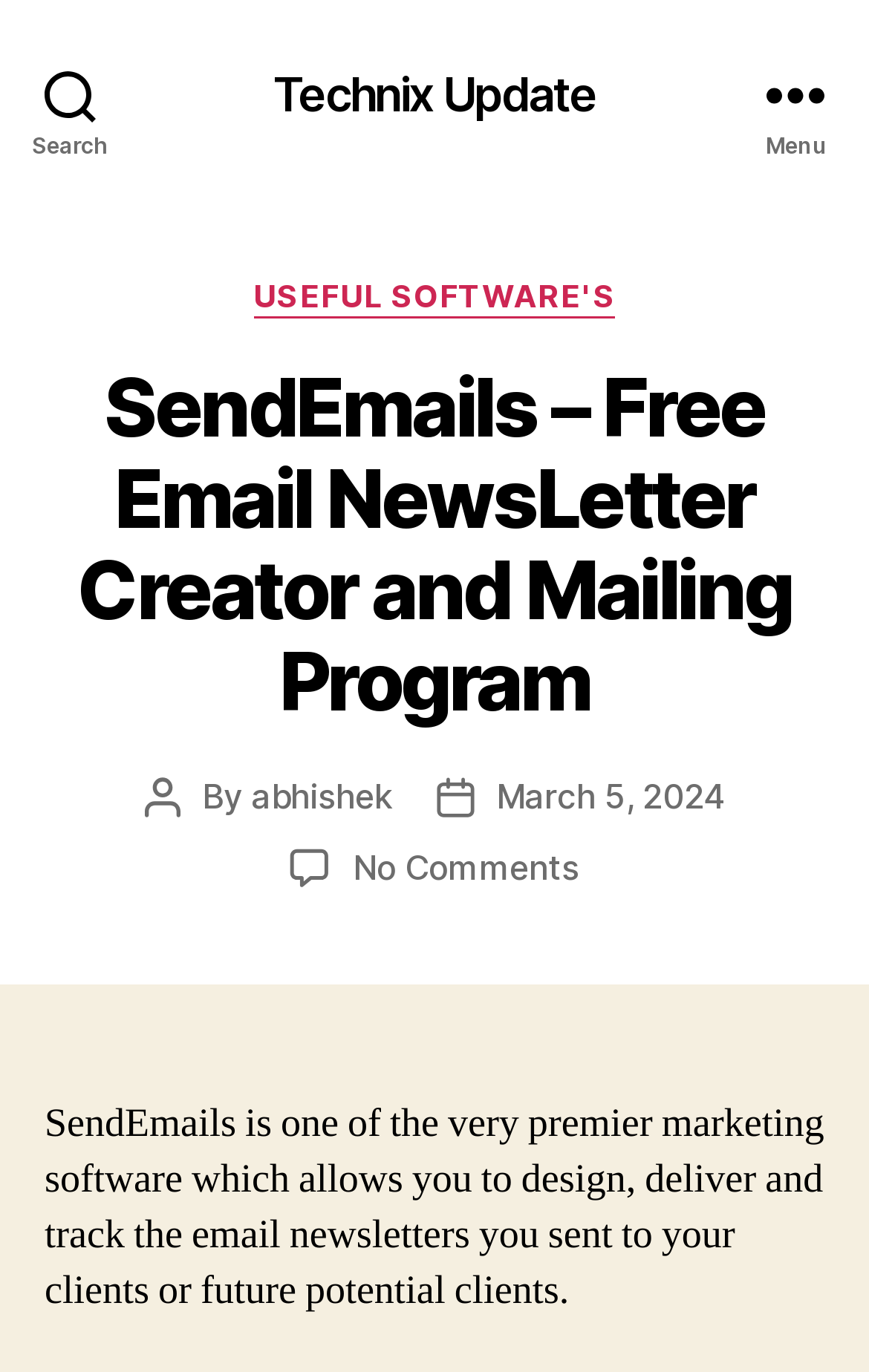How many comments are there on the article?
Using the image, elaborate on the answer with as much detail as possible.

The number of comments on the article can be found by looking at the link that says 'No Comments on SendEmails – Free Email NewsLetter Creator and Mailing Program'. This link indicates that there are no comments on the article.